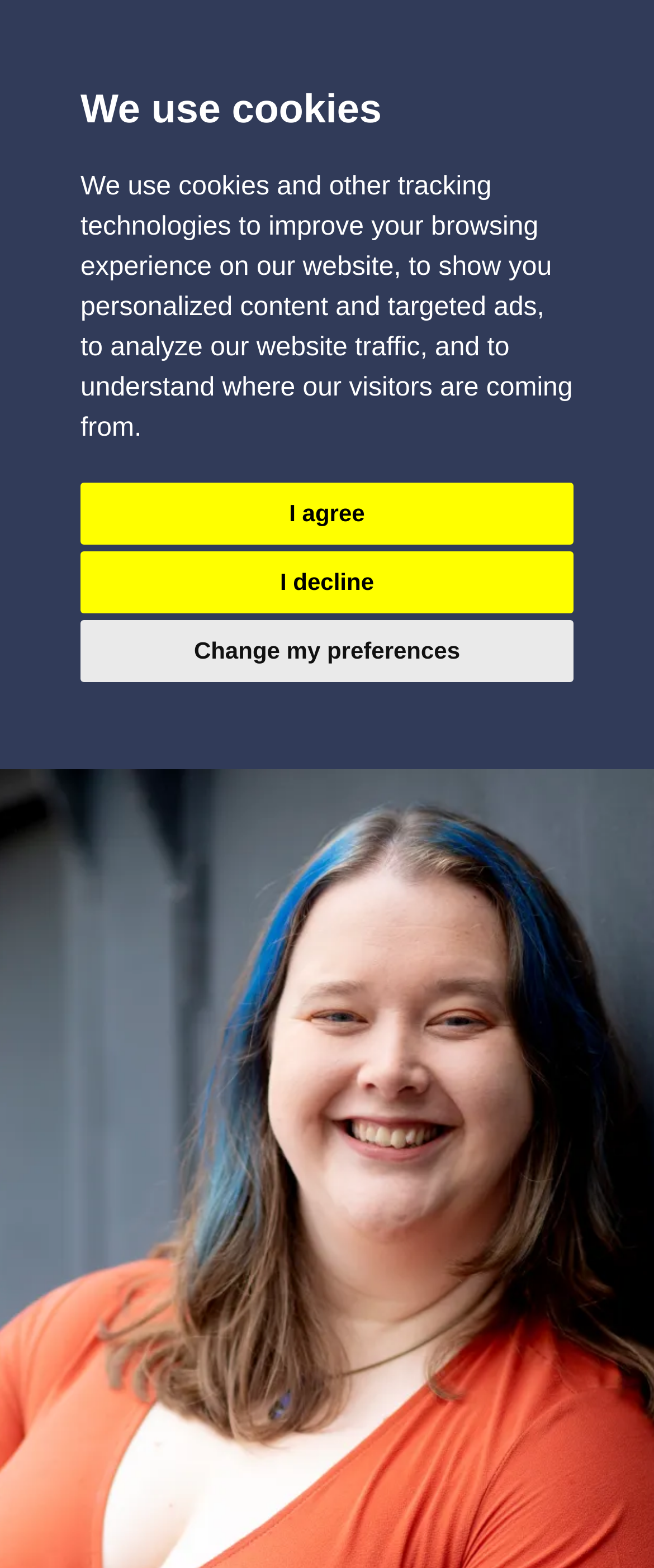Use a single word or phrase to answer the following:
How many sections are in the global navigation?

1